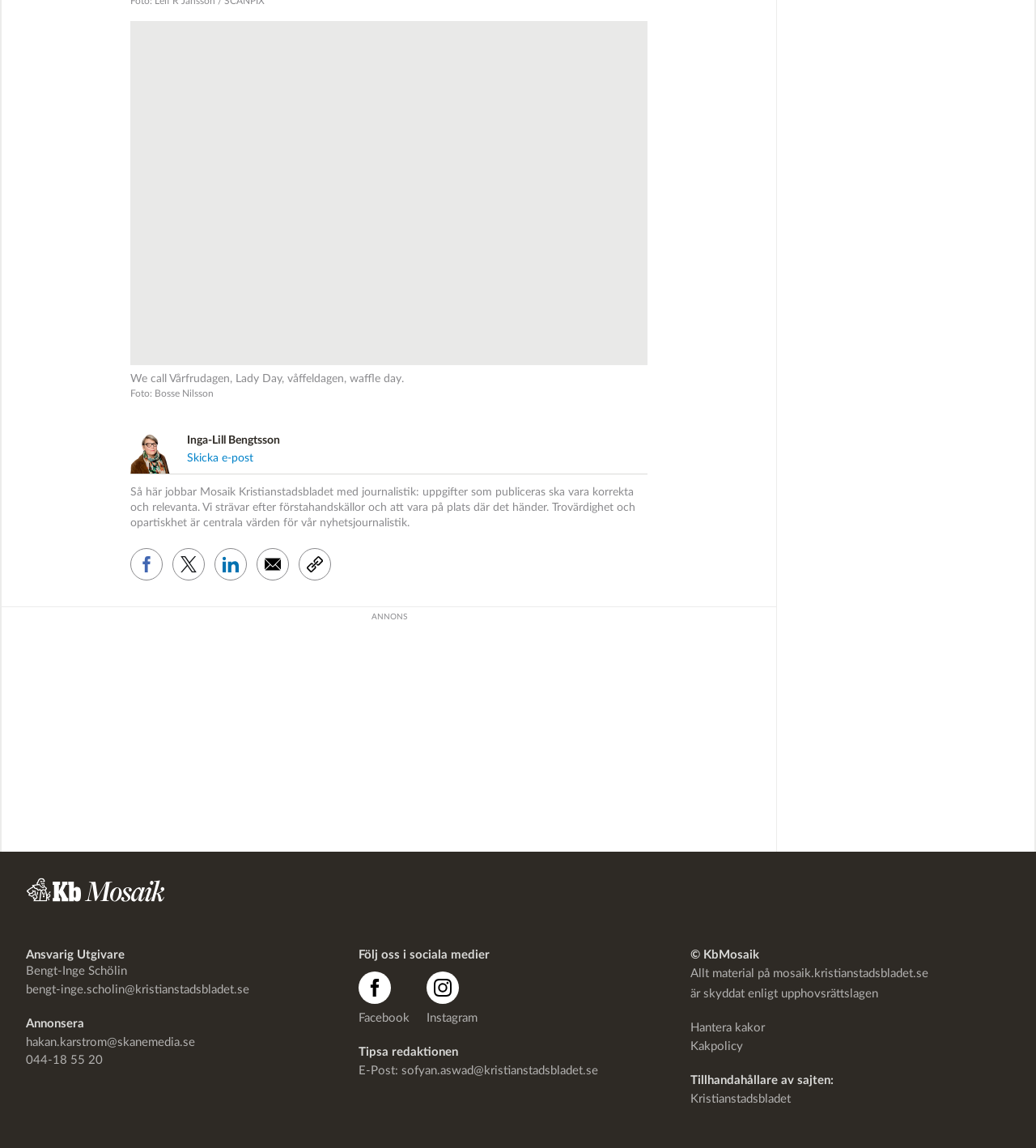What is the name of the person in the image?
Please answer the question with a single word or phrase, referencing the image.

Inga-Lill Bengtsson